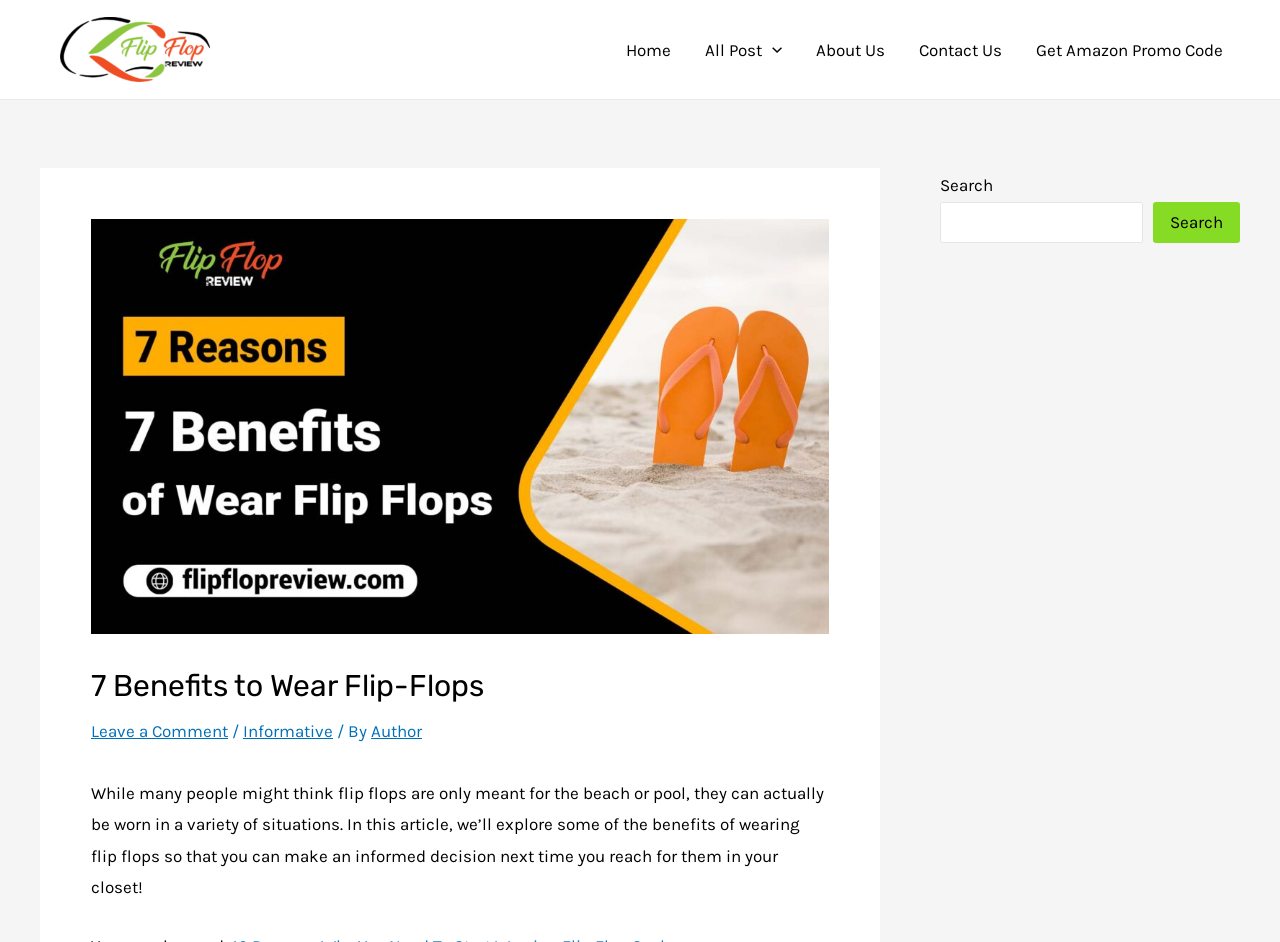From the image, can you give a detailed response to the question below:
Is there a search function on the webpage?

I found a search box and a search button in the complementary section, which indicates that the webpage has a search function.